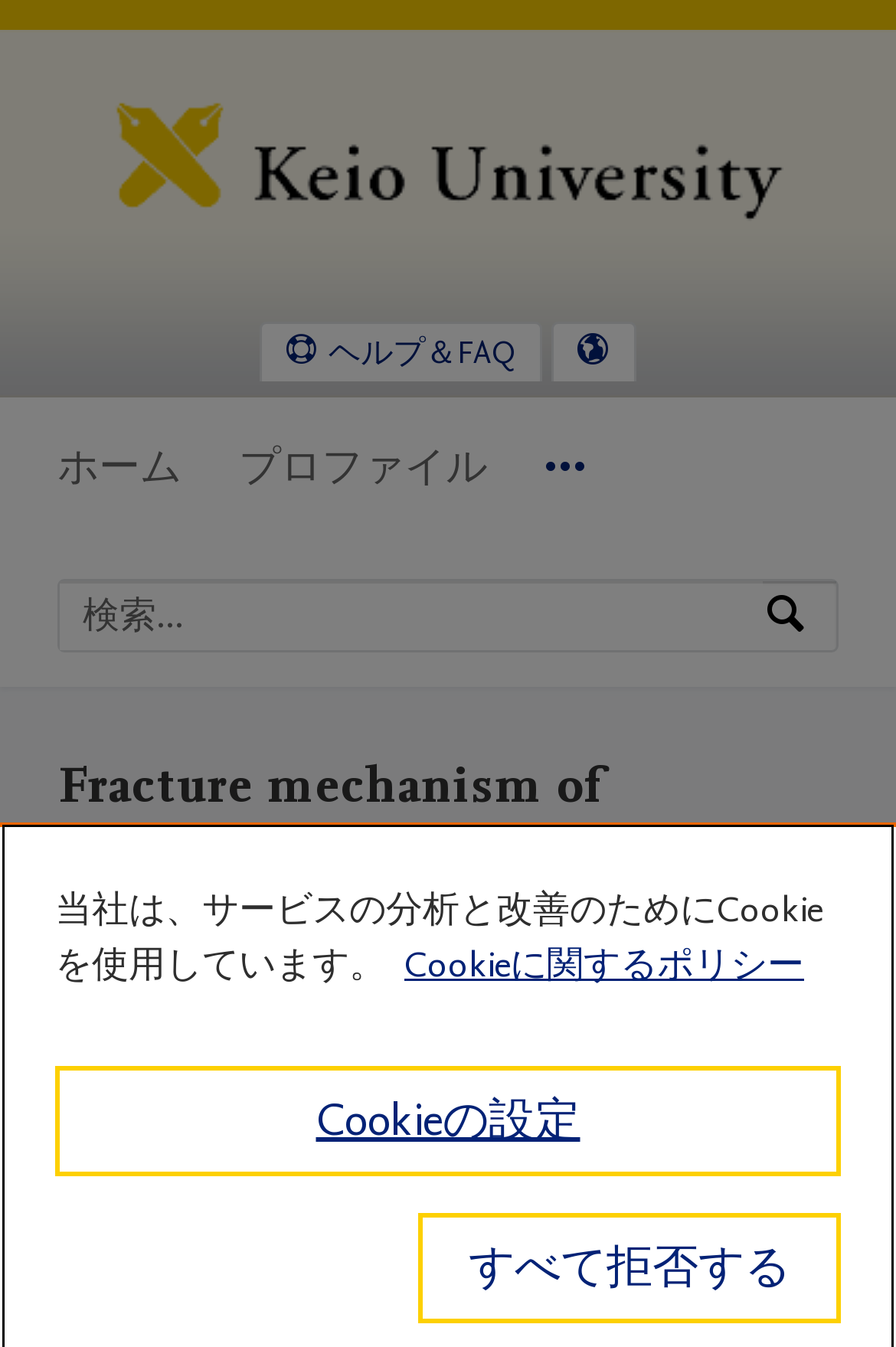Identify the coordinates of the bounding box for the element described below: "parent_node: 専門知識、名前、または所属機関で検索 name="search" placeholder="検索..."". Return the coordinates as four float numbers between 0 and 1: [left, top, right, bottom].

[0.067, 0.432, 0.851, 0.483]